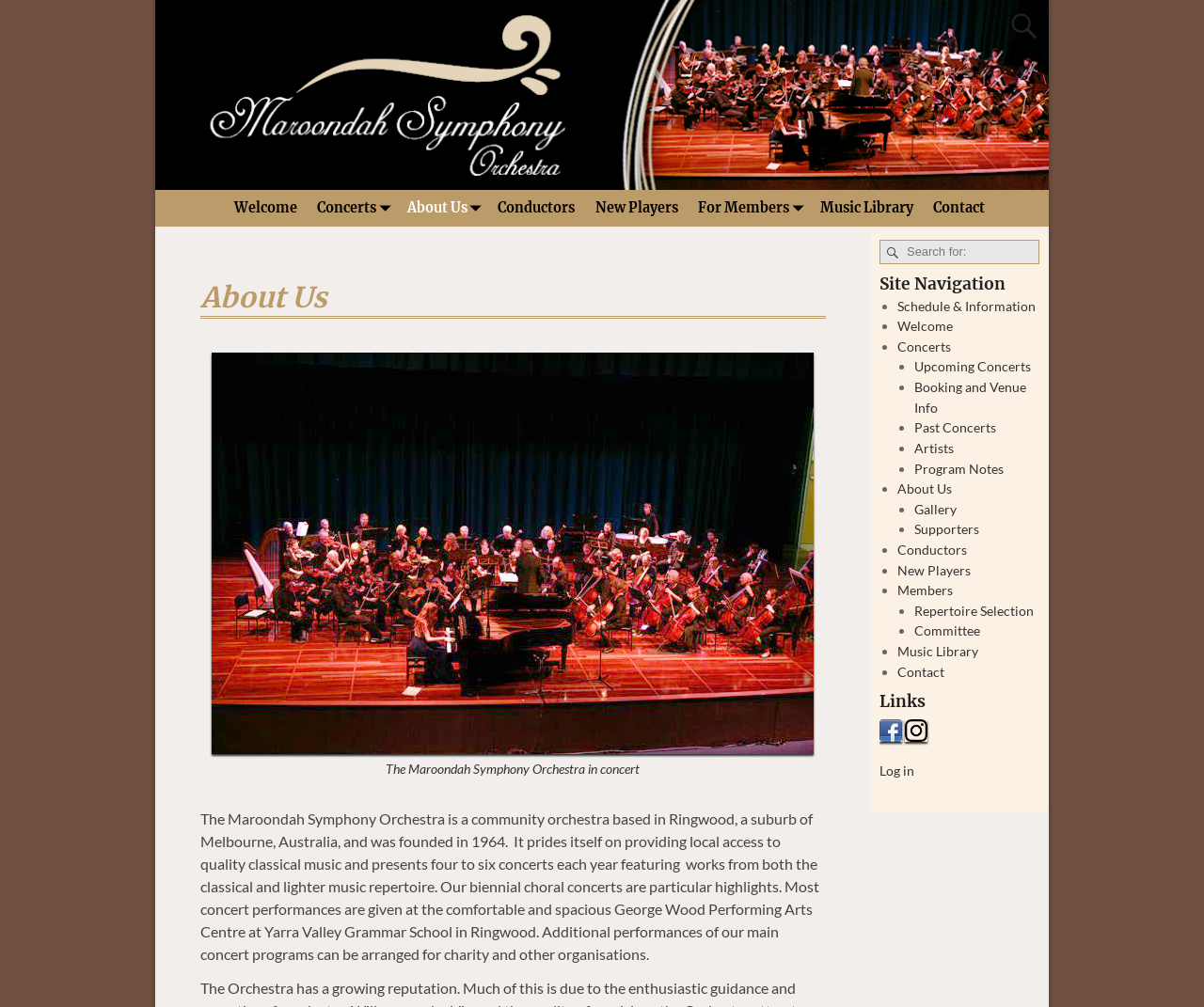Calculate the bounding box coordinates for the UI element based on the following description: "Past Concerts". Ensure the coordinates are four float numbers between 0 and 1, i.e., [left, top, right, bottom].

[0.76, 0.417, 0.828, 0.433]